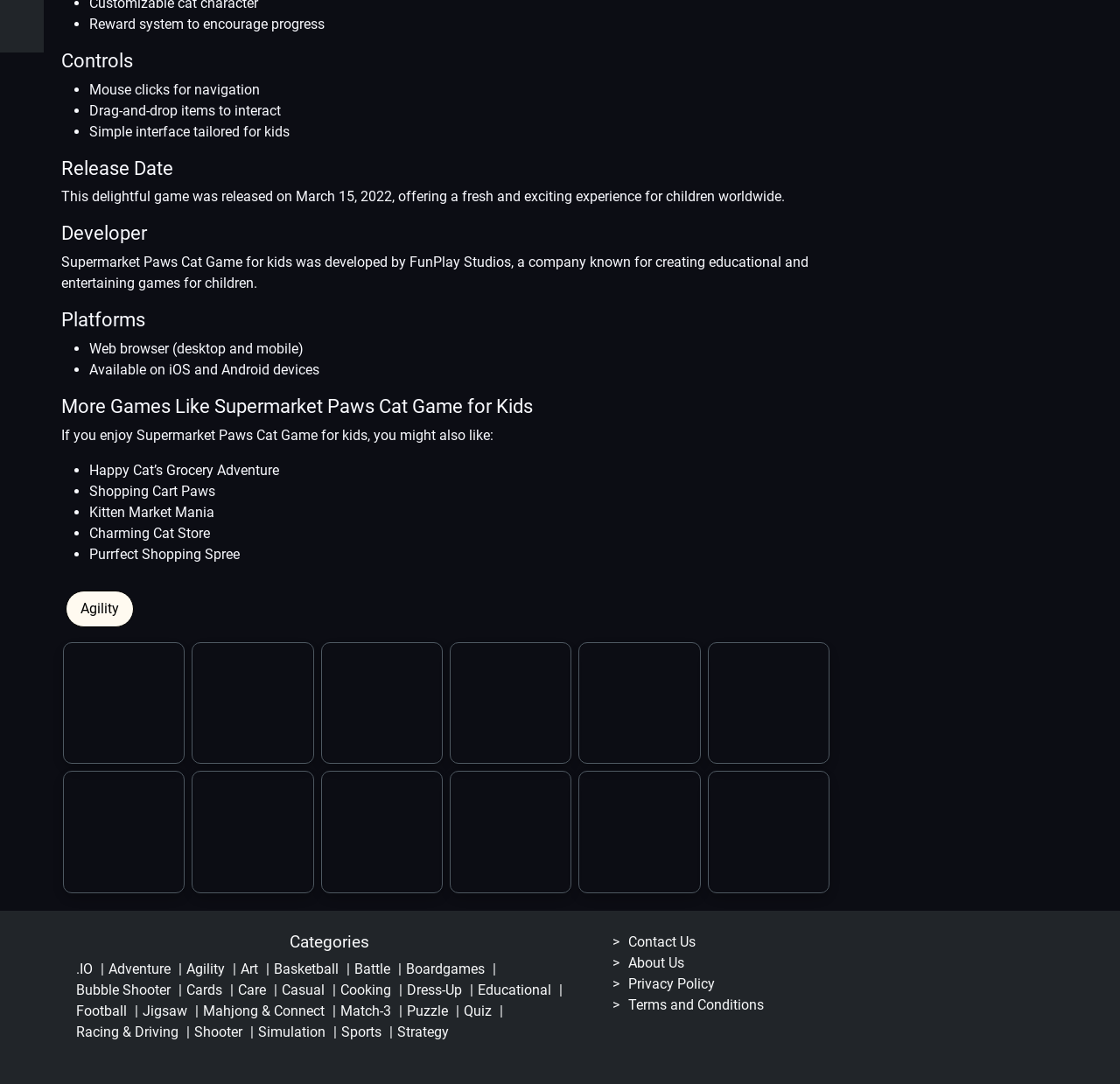Can you find the bounding box coordinates for the element that needs to be clicked to execute this instruction: "Search for products"? The coordinates should be given as four float numbers between 0 and 1, i.e., [left, top, right, bottom].

None